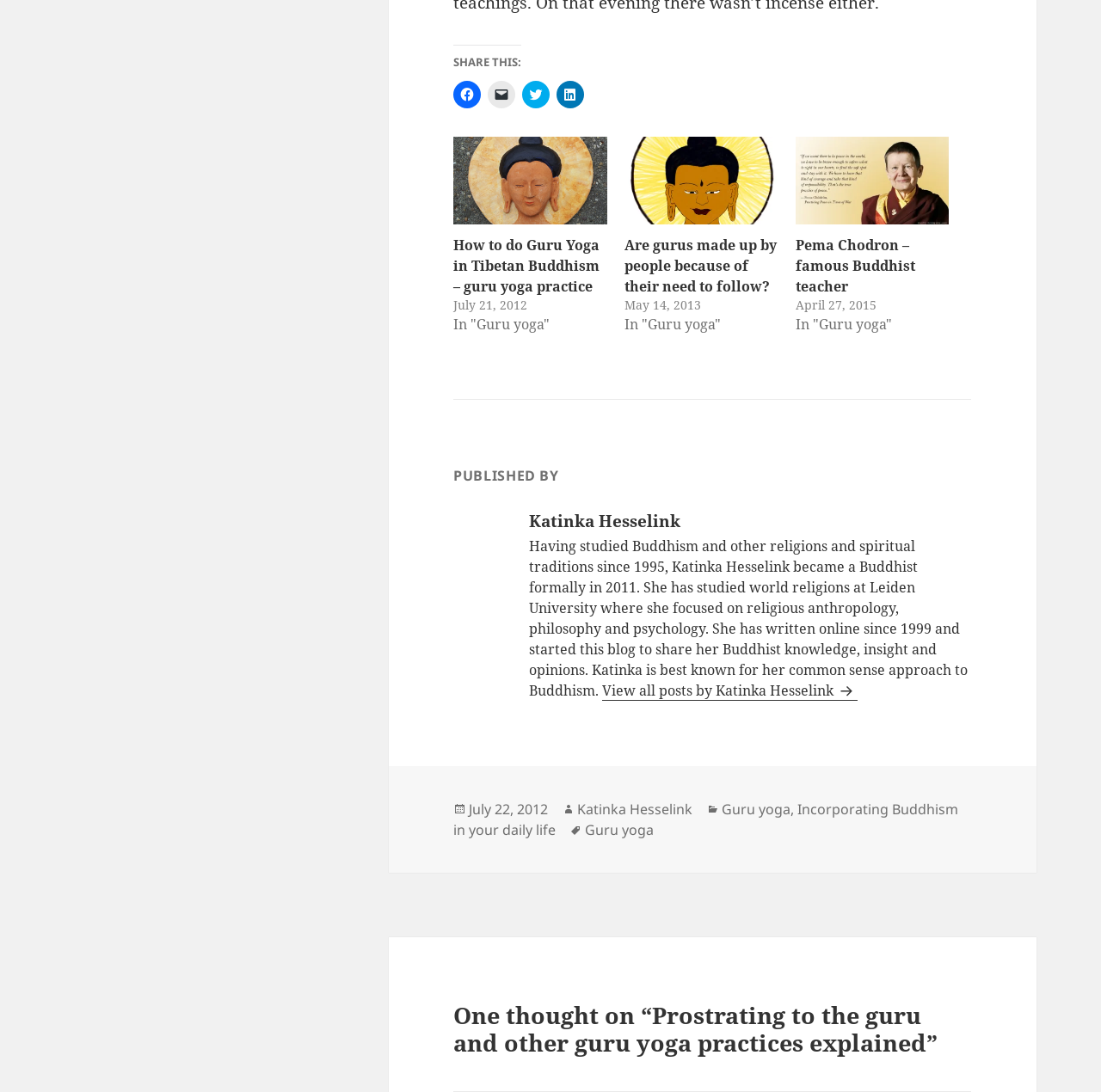Please identify the bounding box coordinates of the area that needs to be clicked to follow this instruction: "Share on Facebook".

[0.412, 0.074, 0.437, 0.099]